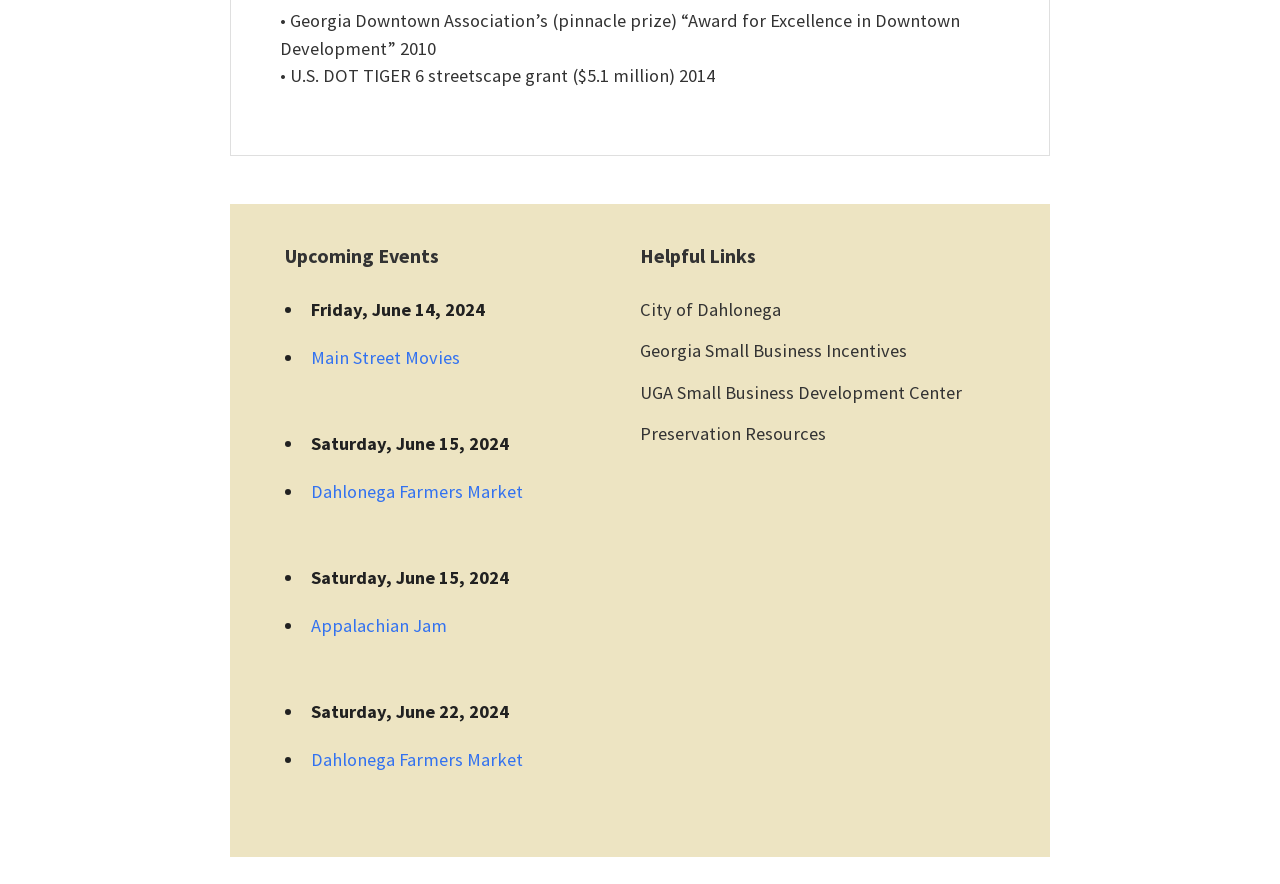What is the date of the event 'Main Street Movies'?
Provide a fully detailed and comprehensive answer to the question.

The answer can be found by looking at the StaticText element next to the link 'Main Street Movies', which mentions the date 'Friday, June 14, 2024'.